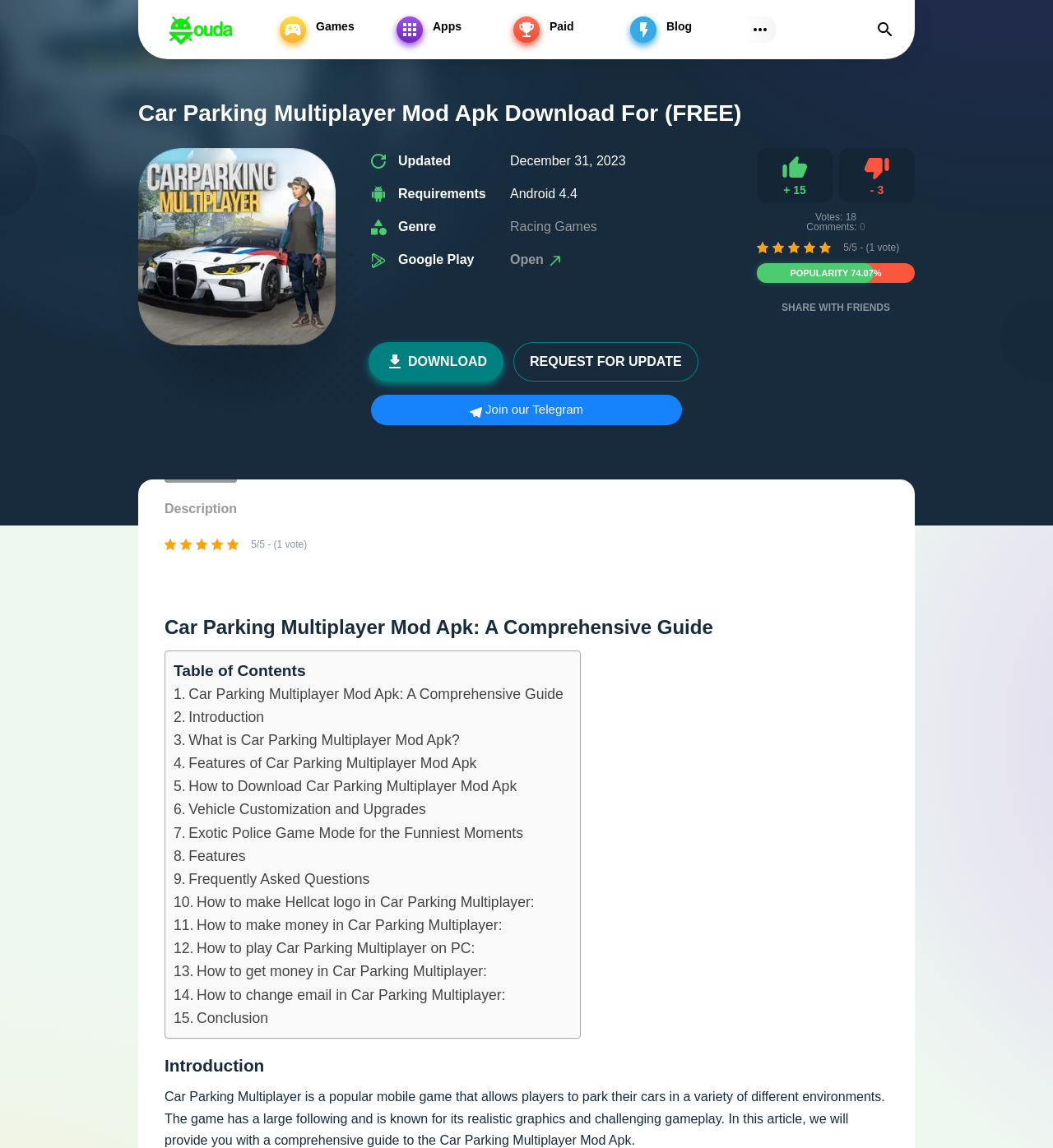Specify the bounding box coordinates of the element's region that should be clicked to achieve the following instruction: "Download the Car Parking Multiplayer Mod Apk". The bounding box coordinates consist of four float numbers between 0 and 1, in the format [left, top, right, bottom].

[0.35, 0.298, 0.478, 0.333]